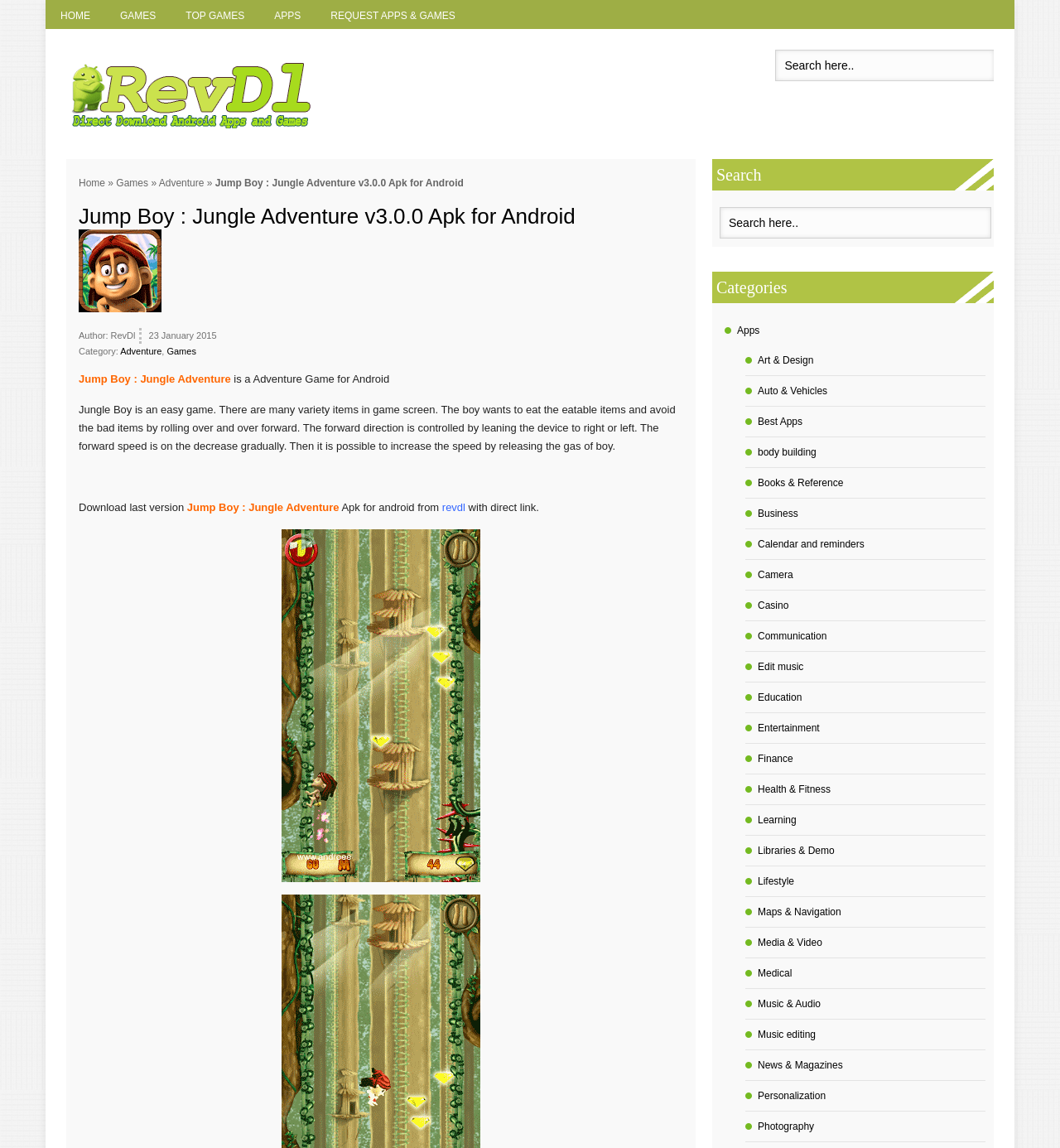What is the purpose of the search bar? Analyze the screenshot and reply with just one word or a short phrase.

To search for apps and games